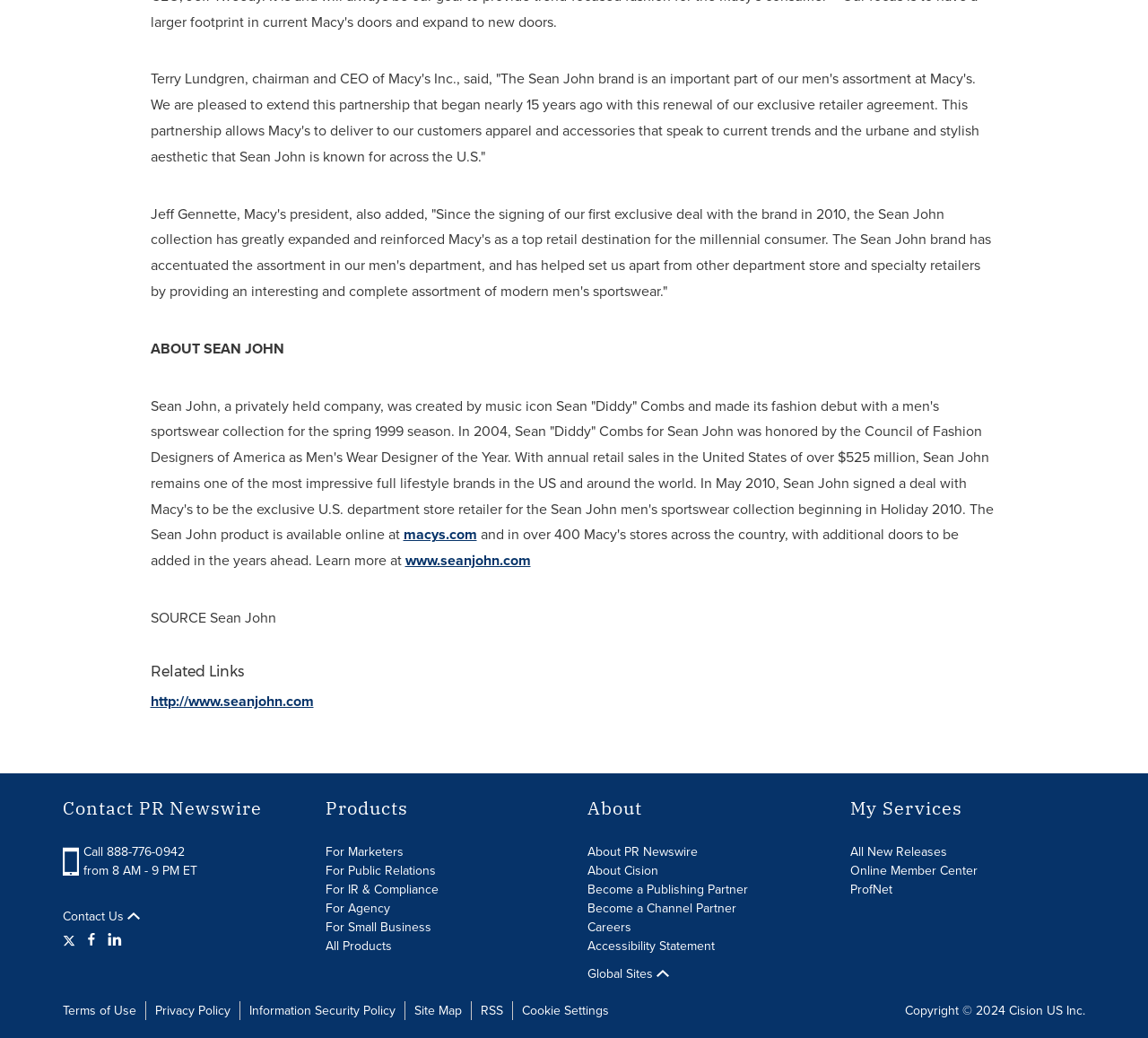Please specify the bounding box coordinates of the clickable region necessary for completing the following instruction: "Go to the global sites". The coordinates must consist of four float numbers between 0 and 1, i.e., [left, top, right, bottom].

[0.512, 0.929, 0.583, 0.947]